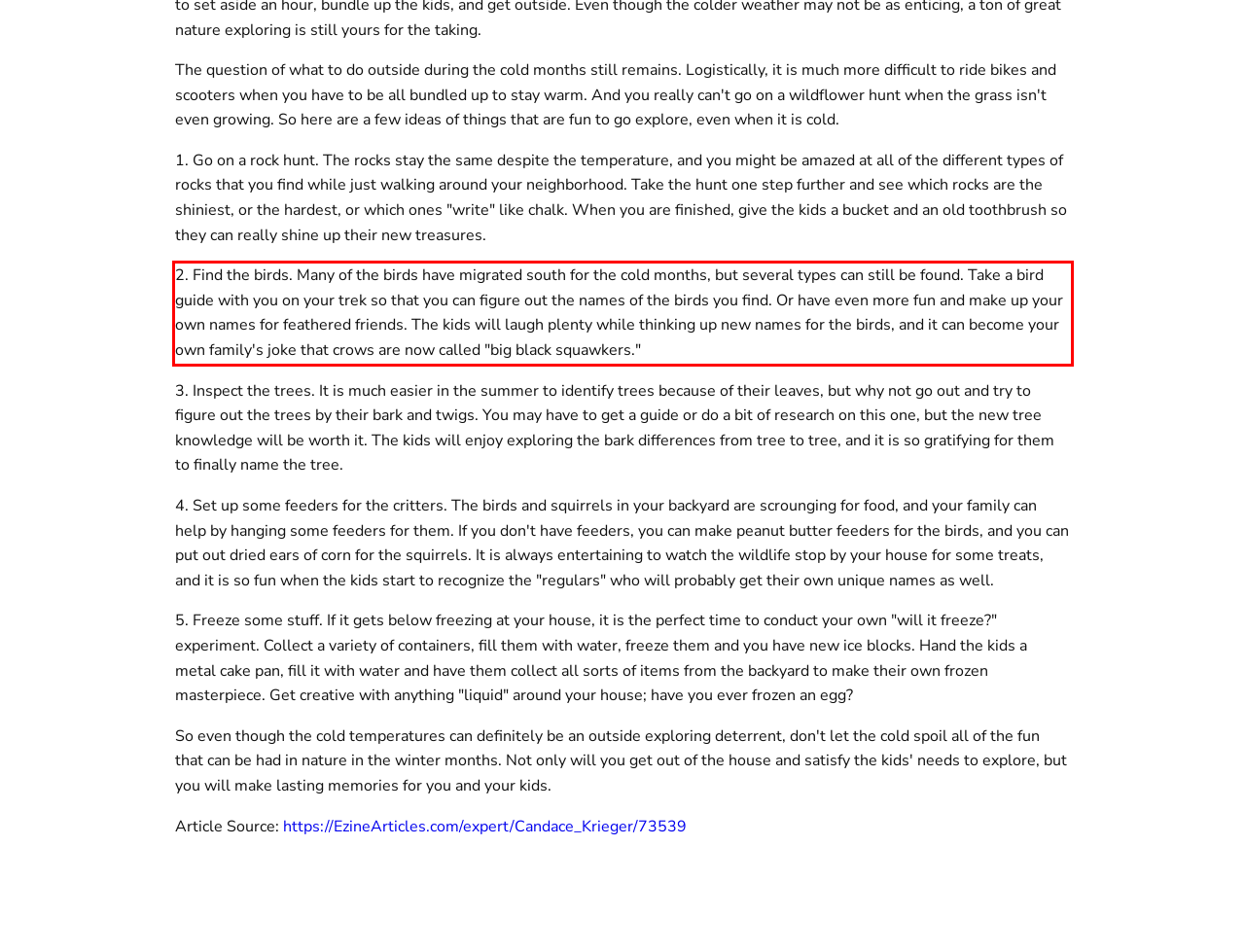Please examine the webpage screenshot and extract the text within the red bounding box using OCR.

2. Find the birds. Many of the birds have migrated south for the cold months, but several types can still be found. Take a bird guide with you on your trek so that you can figure out the names of the birds you find. Or have even more fun and make up your own names for feathered friends. The kids will laugh plenty while thinking up new names for the birds, and it can become your own family's joke that crows are now called "big black squawkers."